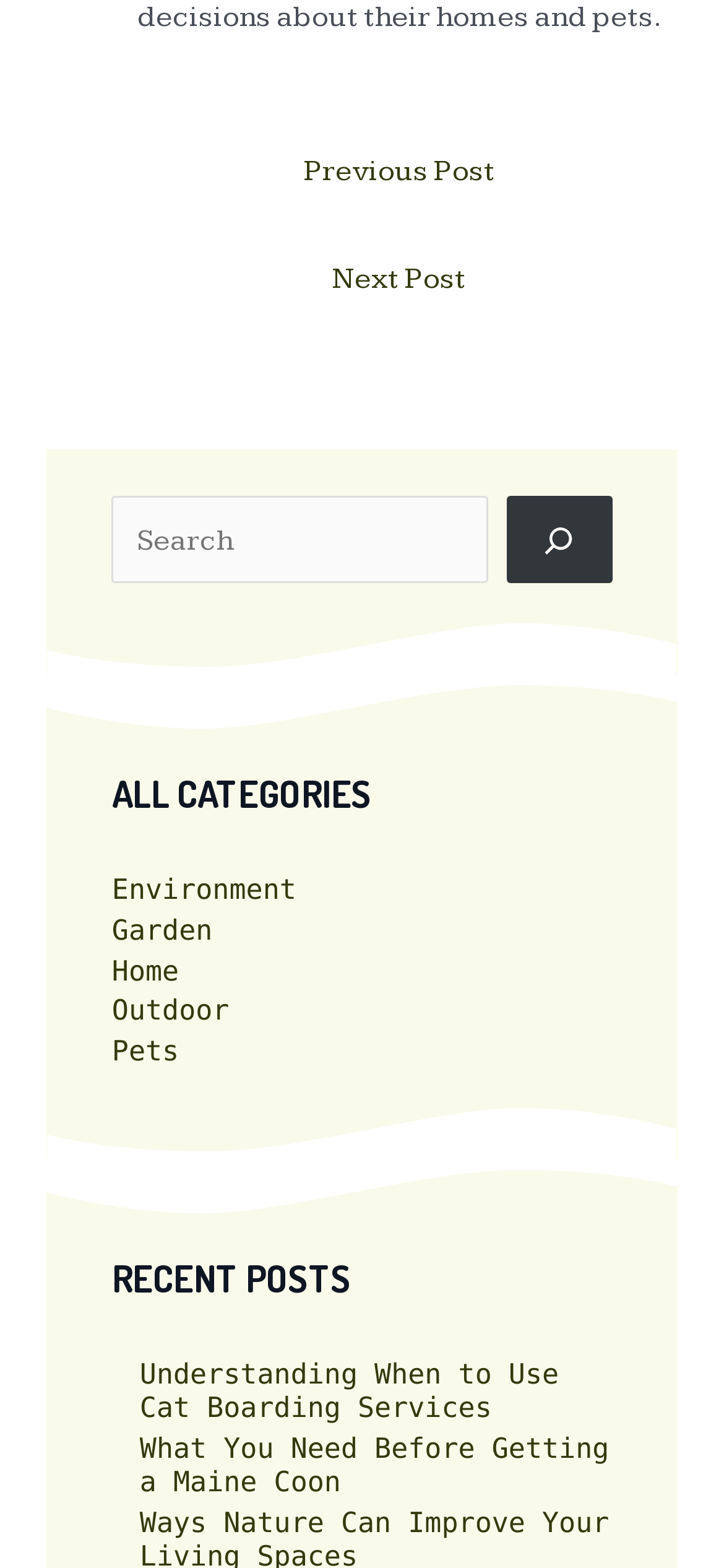Highlight the bounding box coordinates of the element you need to click to perform the following instruction: "Search for something."

[0.155, 0.317, 0.845, 0.372]